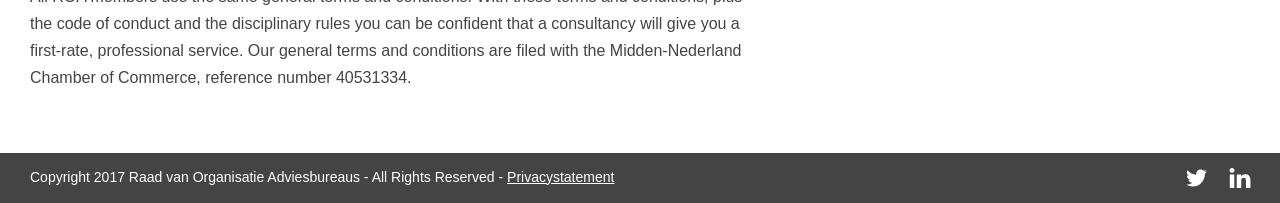Answer succinctly with a single word or phrase:
How many links are present at the bottom of the page?

3